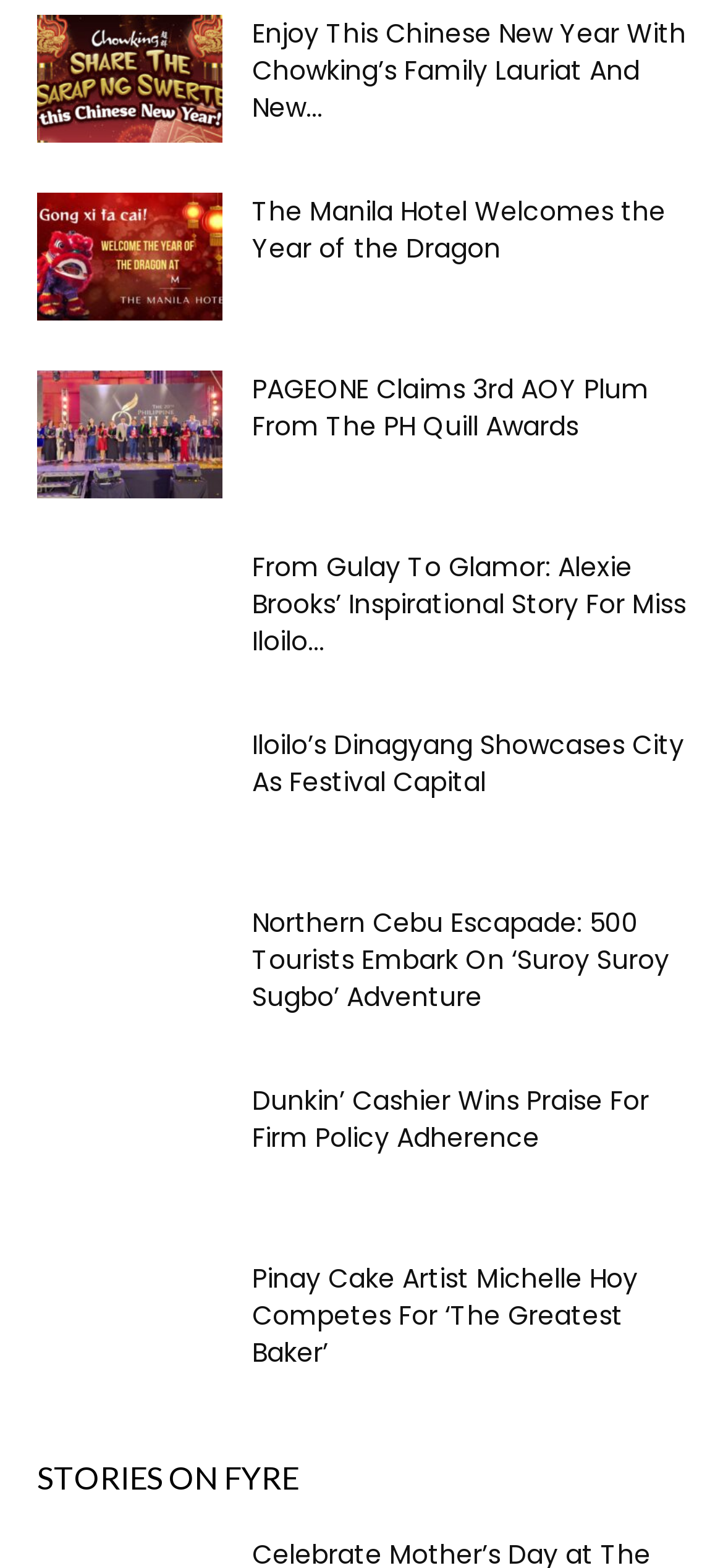Please provide the bounding box coordinates for the element that needs to be clicked to perform the following instruction: "Find out 'How long does it take to see the results of BOTOX® Cosmetic?'". The coordinates should be given as four float numbers between 0 and 1, i.e., [left, top, right, bottom].

None